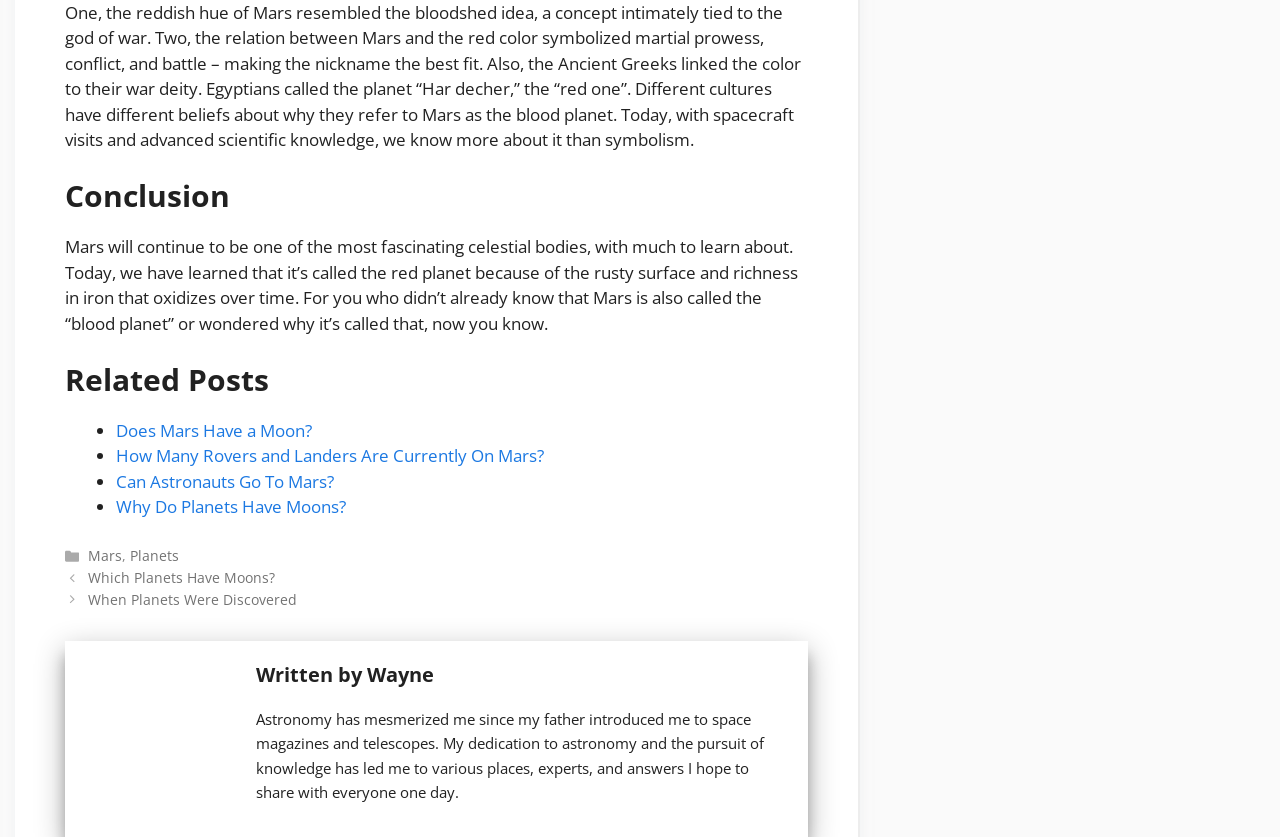Could you locate the bounding box coordinates for the section that should be clicked to accomplish this task: "Click on 'Does Mars Have a Moon?'".

[0.091, 0.501, 0.244, 0.528]